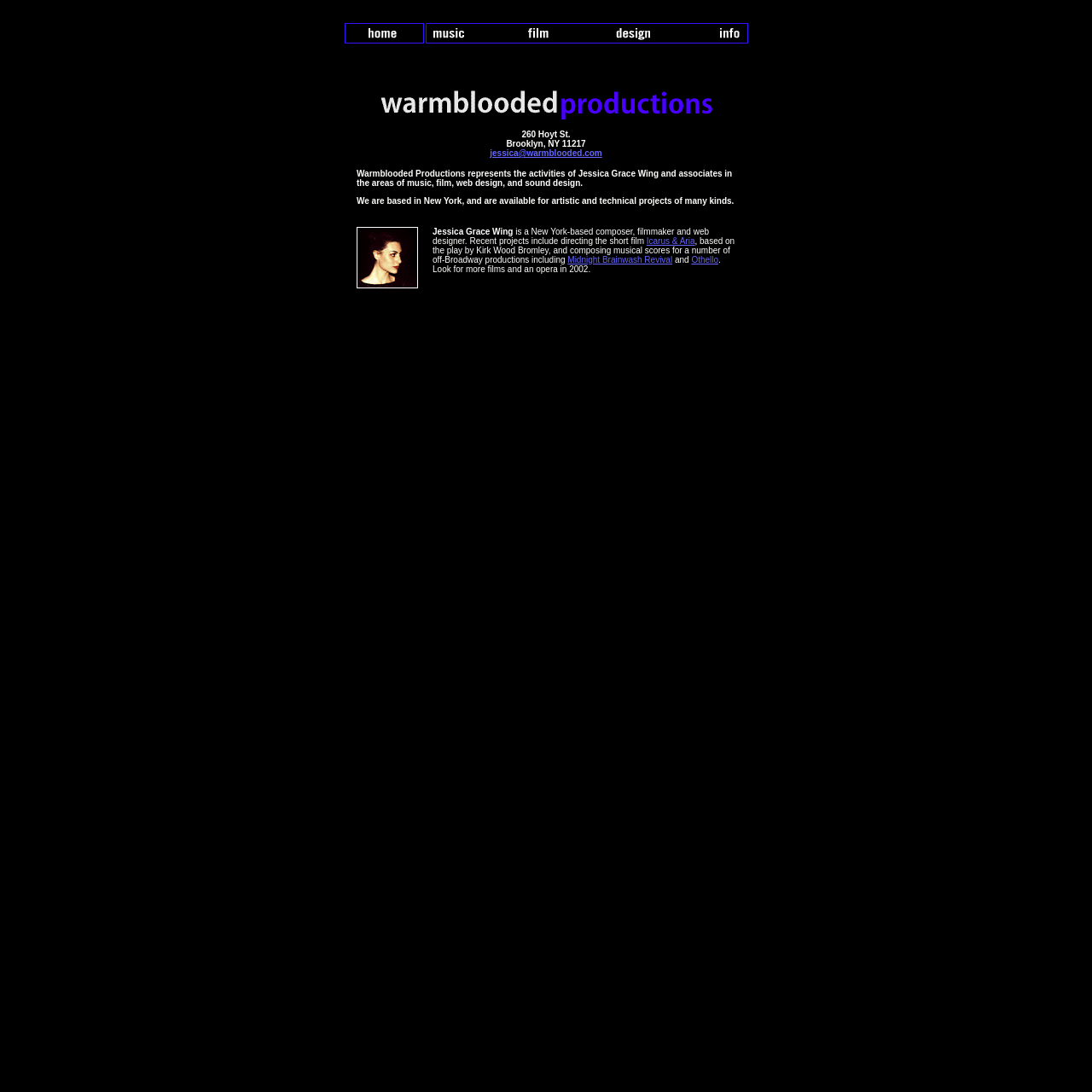Use a single word or phrase to answer the question: 
What is the name of the company?

Warmblooded Productions